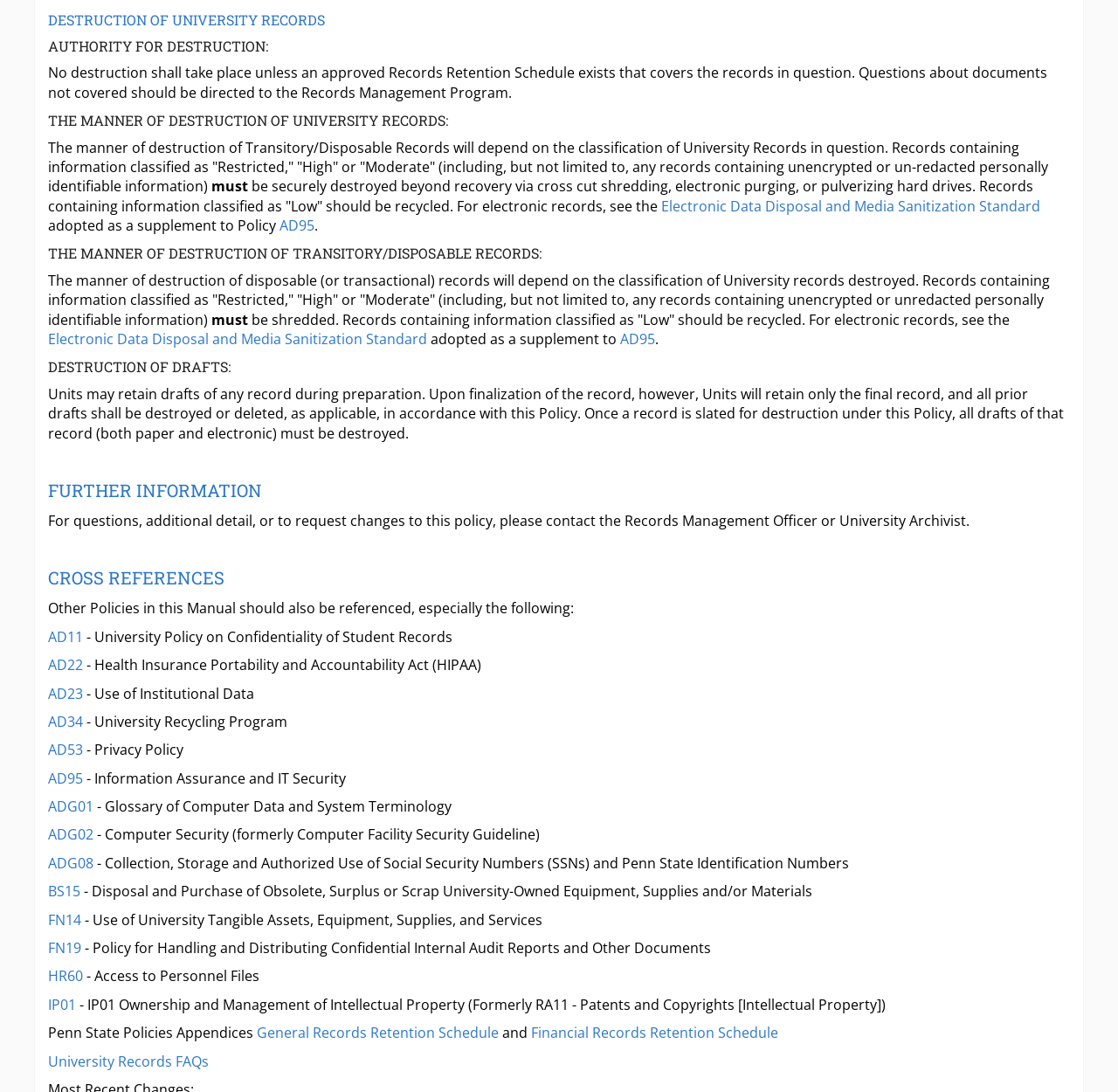Identify the bounding box coordinates for the UI element described as: "Jump to Page". The coordinates should be provided as four floats between 0 and 1: [left, top, right, bottom].

None